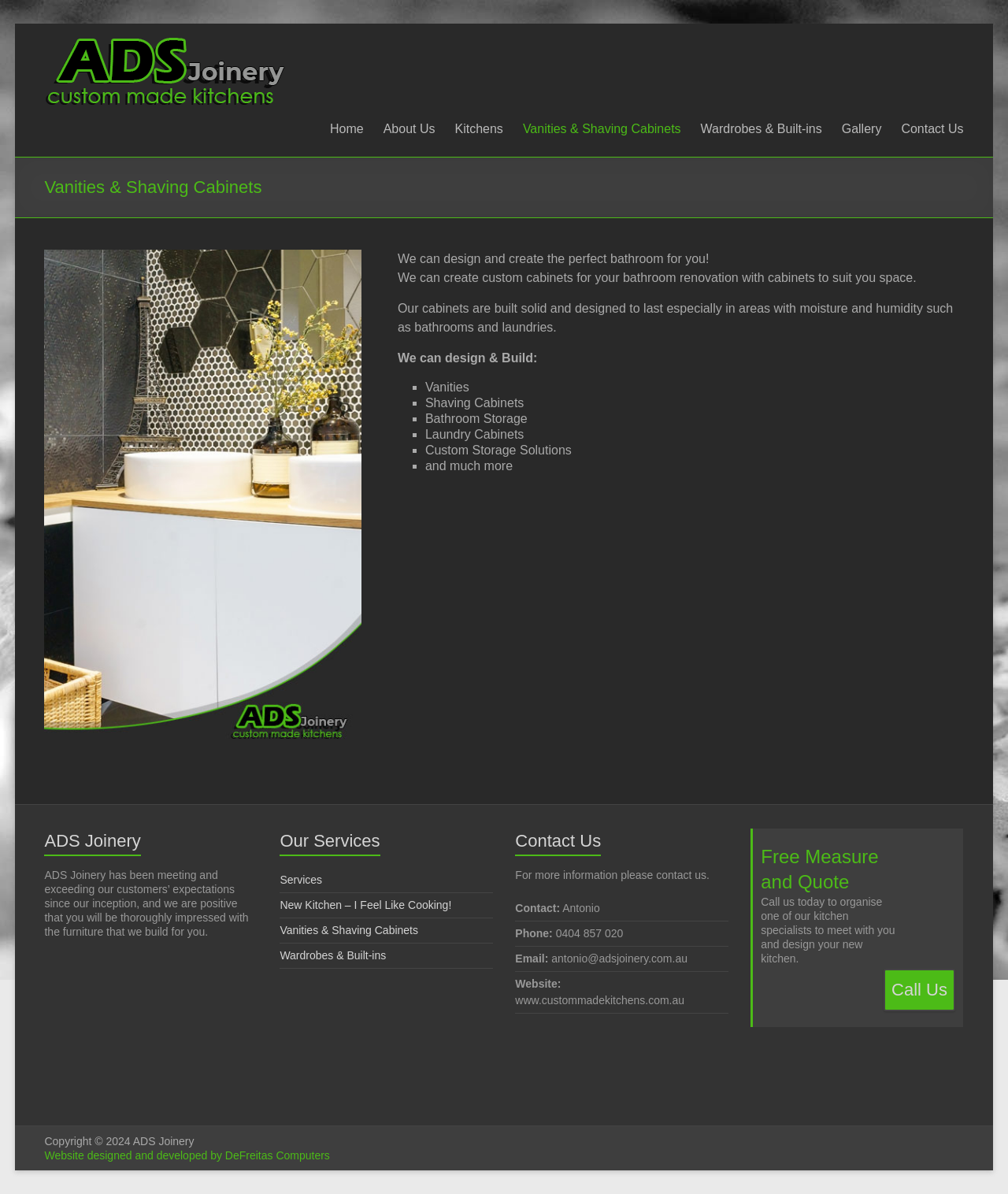Determine the bounding box coordinates of the UI element that matches the following description: "Call Us". The coordinates should be four float numbers between 0 and 1 in the format [left, top, right, bottom].

[0.877, 0.811, 0.948, 0.847]